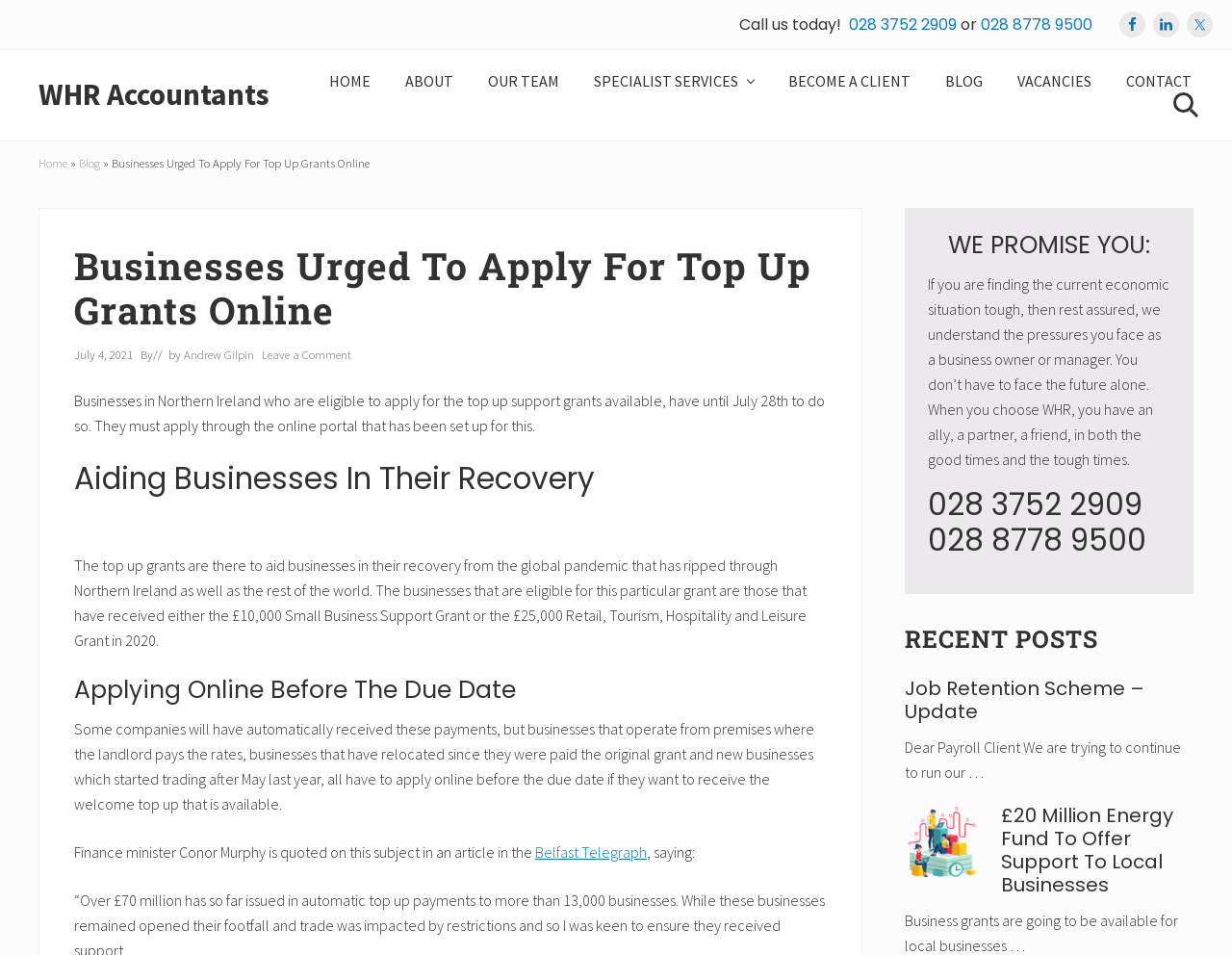Construct a comprehensive caption that outlines the webpage's structure and content.

This webpage is about WHR Accountants, Armagh, and it appears to be a blog post about top-up support grants available to certain businesses in Northern Ireland. At the top of the page, there are several links to skip to different sections of the page, including the right header navigation, main content, secondary navigation, primary sidebar, and footer.

Below these links, there is a section with the company's contact information, including phone numbers and social media links to Facebook, LinkedIn, and Twitter. To the left of this section, there is a link to the company's homepage and a navigation menu with links to various pages, including "About", "Our Team", "Specialist Services", "Become a Client", "Blog", "Vacancies", and "Contact".

The main content of the page is a blog post titled "Businesses Urged To Apply For Top Up Grants Online". The post discusses the availability of top-up support grants to businesses in Northern Ireland and the importance of applying online before the deadline. The post is divided into several sections, including "Aiding Businesses In Their Recovery", "Applying Online Before The Due Date", and a quote from Finance Minister Conor Murphy.

To the right of the main content, there is a primary sidebar with a heading "WE PROMISE YOU:" and a paragraph of text describing the company's commitment to supporting businesses. Below this, there is a section with the company's phone numbers and a heading "RECENT POSTS" with links to two recent blog posts, "Job Retention Scheme – Update" and "£20 Million Energy Fund To Offer Support To Local Businesses".